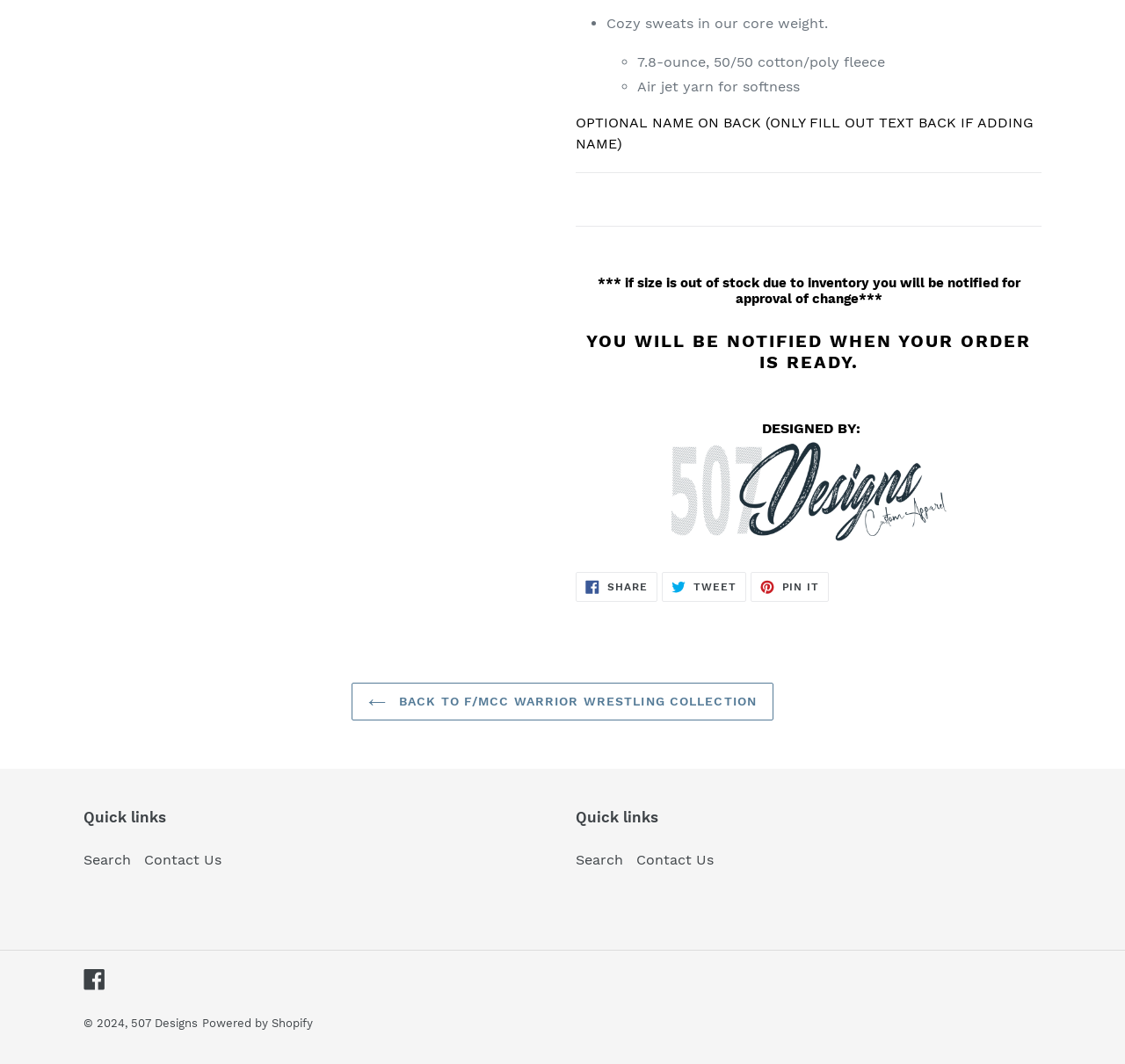Provide a single word or phrase to answer the given question: 
What is the weight of the cozy sweats?

7.8-ounce